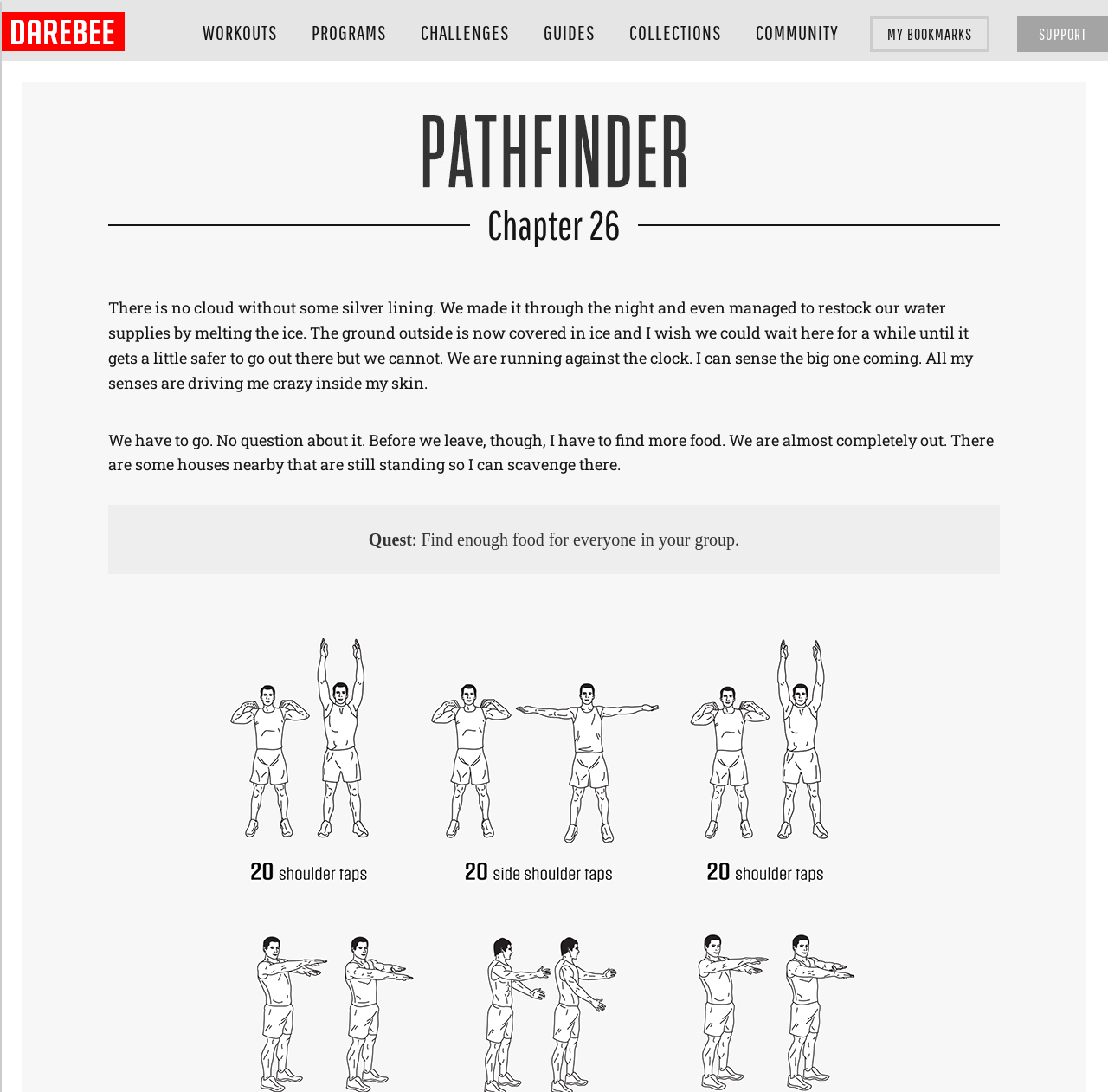Find the bounding box coordinates of the element's region that should be clicked in order to follow the given instruction: "go to WORKOUTS page". The coordinates should consist of four float numbers between 0 and 1, i.e., [left, top, right, bottom].

[0.169, 0.018, 0.265, 0.04]